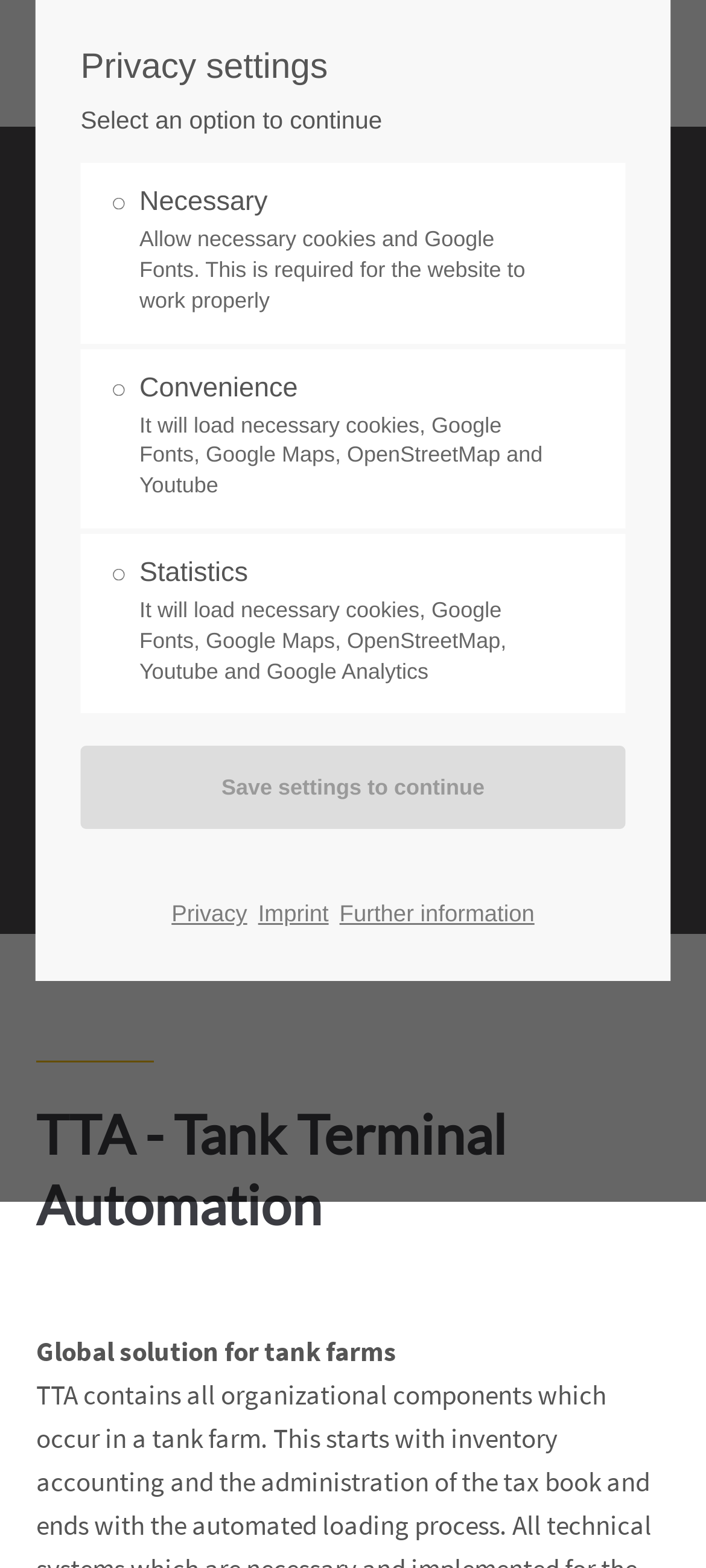Give a full account of the webpage's elements and their arrangement.

The webpage is about TTA, or Tank Terminal Automation, which provides a global solution for tank farms. At the top of the page, there is a logo or icon, represented by five figures, arranged in a 2x2 grid with one figure in the middle. 

Below the logo, there is a heading that reads "TTA - Tank Terminal Automation". 

On the top-left corner, there are two lines of text, "Privacy settings" and "Select an option to continue", which seem to be related to the website's privacy settings. 

Below these lines, there are three radio buttons, labeled "Necessary", "Convenience", and "Statistics", which allow users to select their preferred privacy settings. 

To the right of the radio buttons, there is a disabled "Save settings to continue" button. 

At the bottom of the page, there are four links: "Privacy", "Imprint", "Further information", and an empty link. 

On the top-right corner, there is another link with a icon, possibly a search or menu button. 

Finally, at the very top of the page, there is a link that spans the entire width of the page, but its text is not provided.